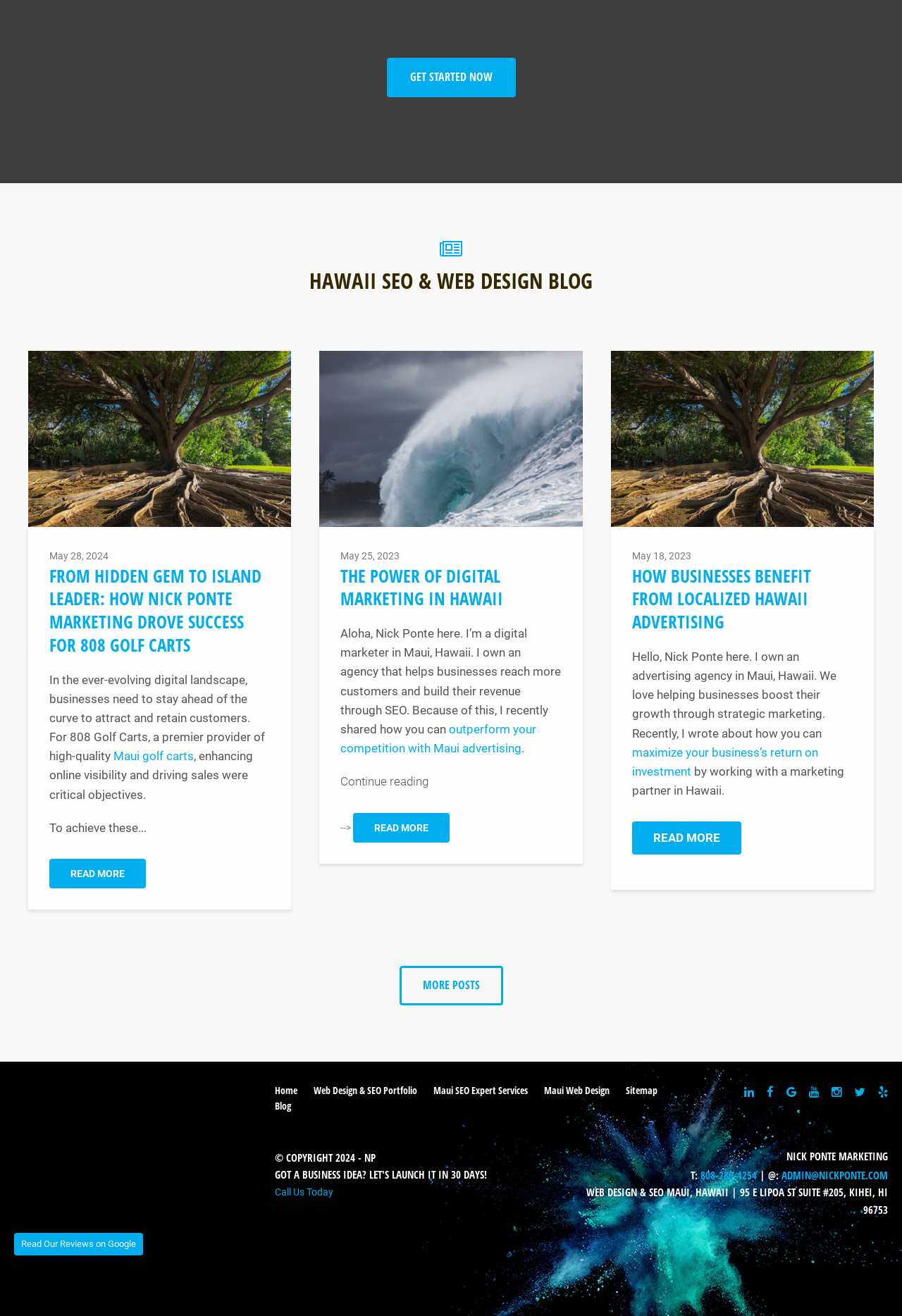What is the location of the agency?
Using the image as a reference, answer with just one word or a short phrase.

Kihei, HI 96753